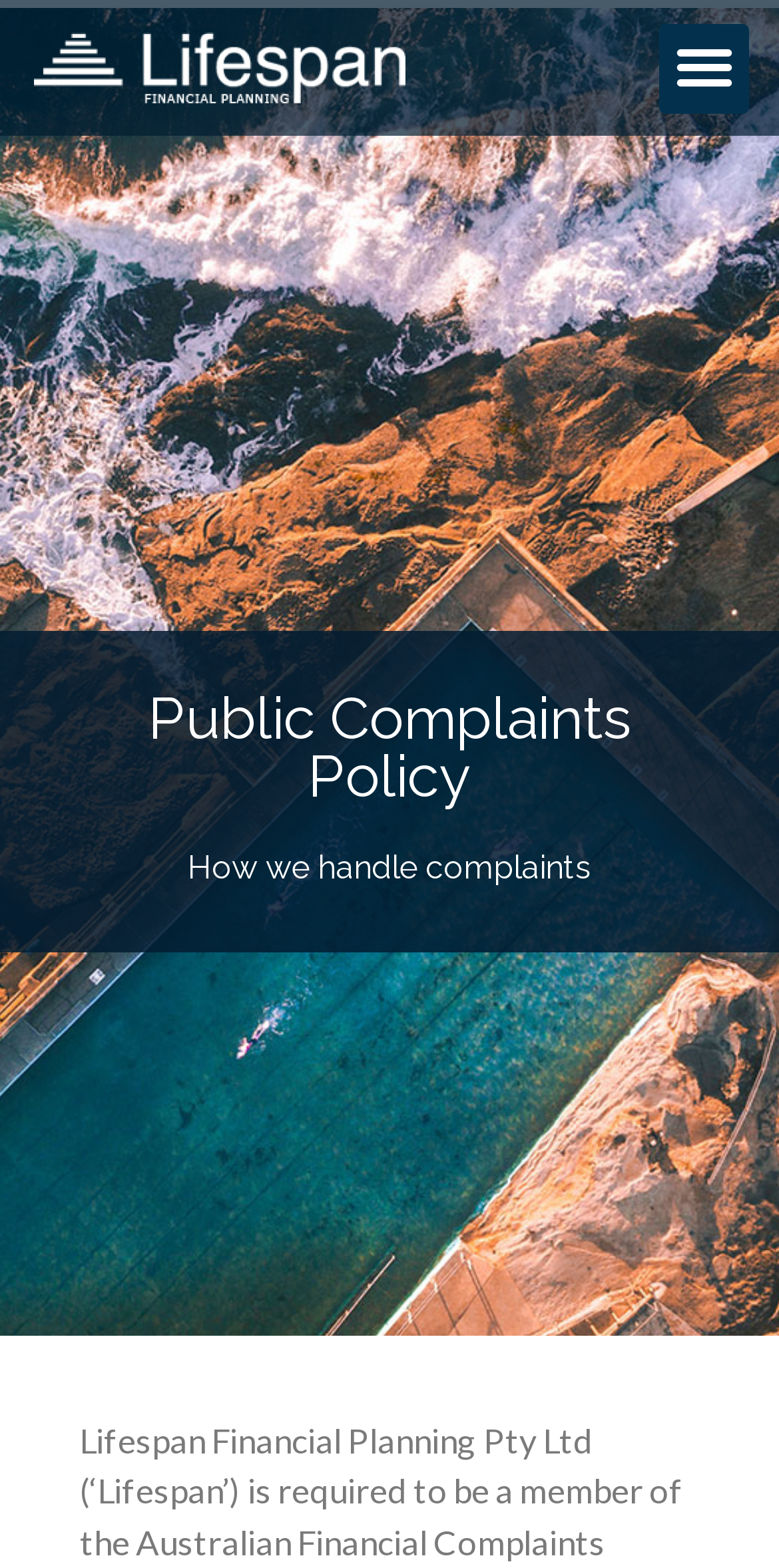Determine the bounding box for the described HTML element: "Menu". Ensure the coordinates are four float numbers between 0 and 1 in the format [left, top, right, bottom].

[0.846, 0.015, 0.962, 0.072]